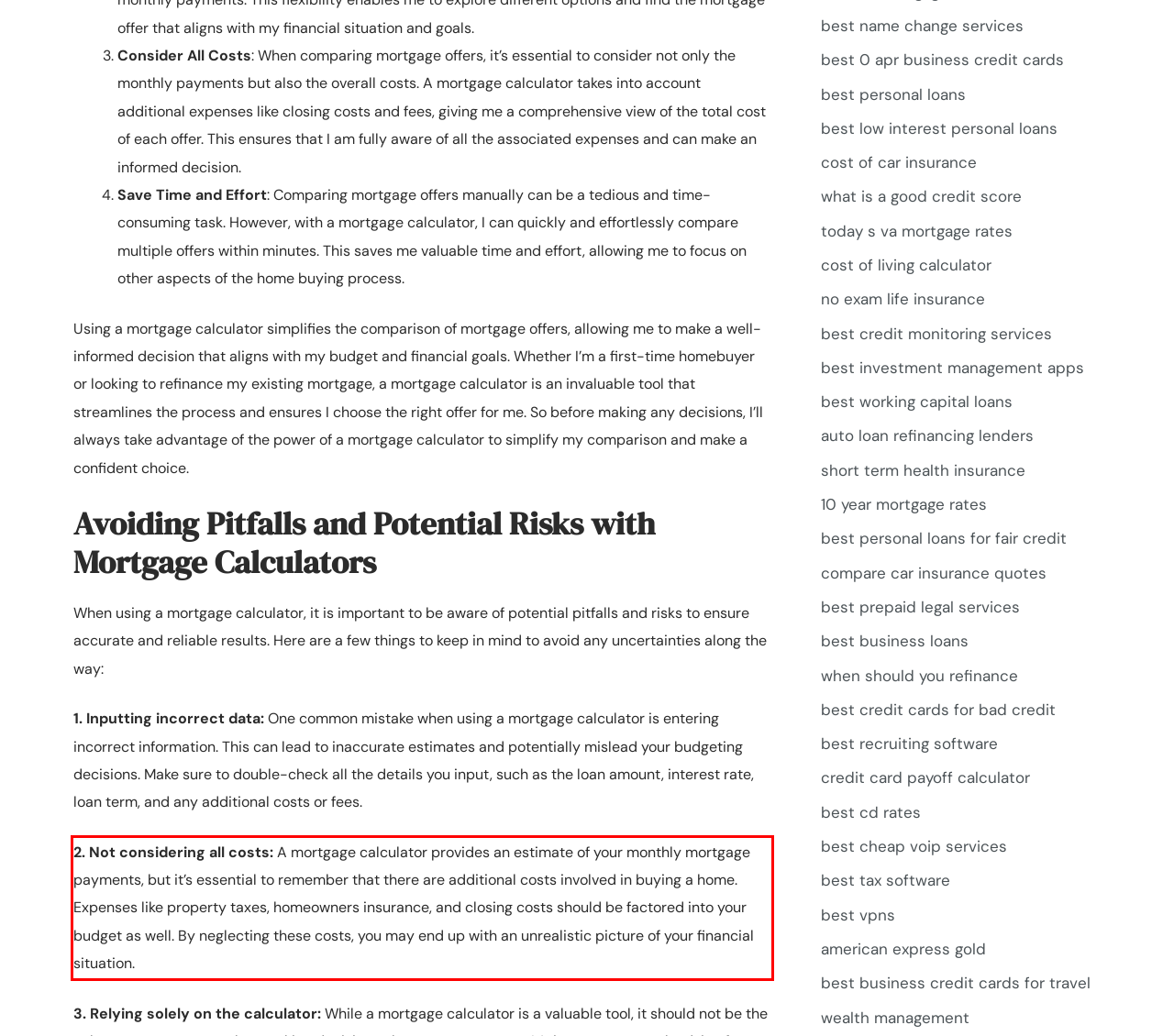You are provided with a screenshot of a webpage that includes a red bounding box. Extract and generate the text content found within the red bounding box.

2. Not considering all costs: A mortgage calculator provides an estimate of your monthly mortgage payments, but it’s essential to remember that there are additional costs involved in buying a home. Expenses like property taxes, homeowners insurance, and closing costs should be factored into your budget as well. By neglecting these costs, you may end up with an unrealistic picture of your financial situation.